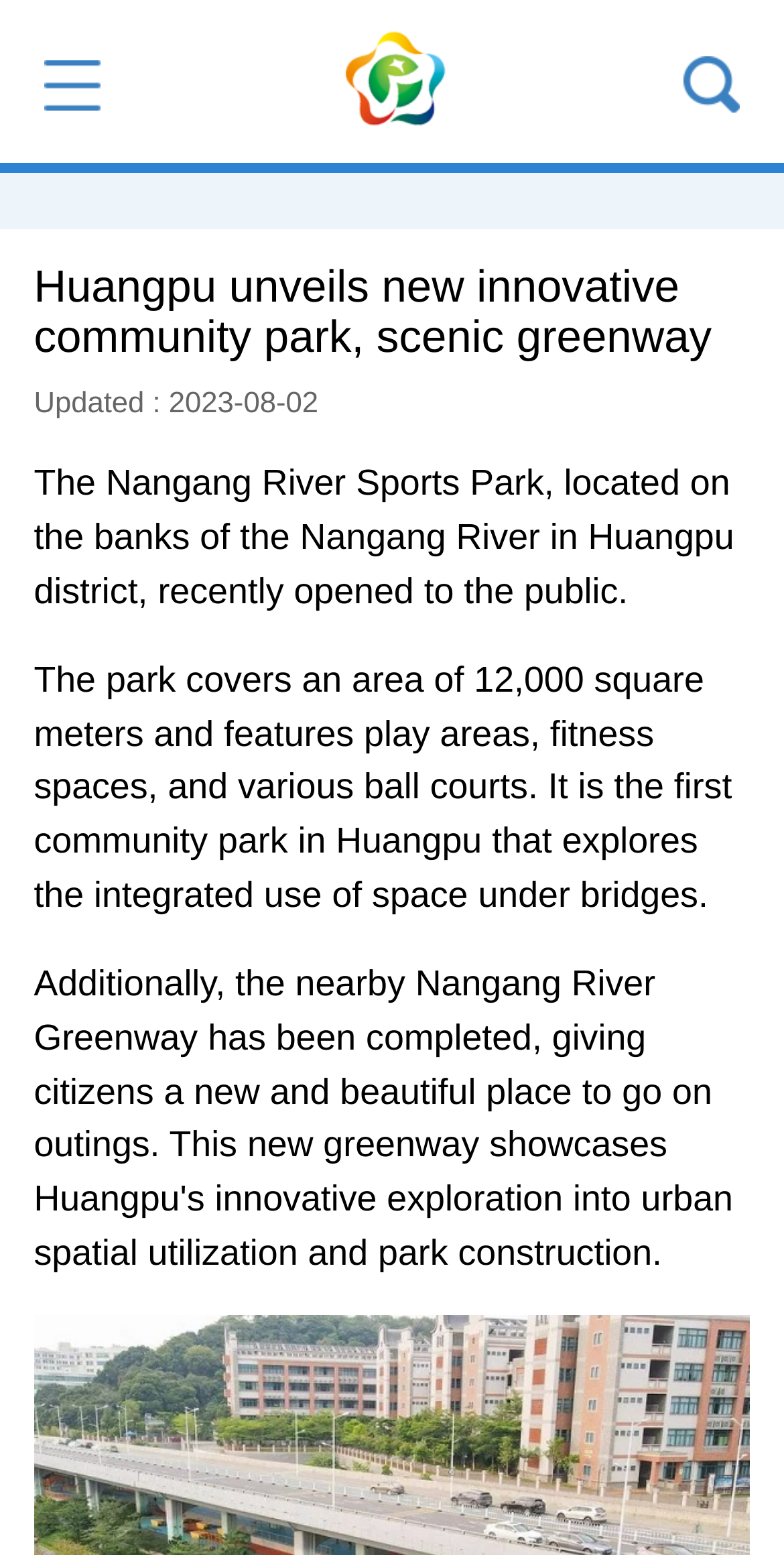What features does the Nangang River Sports Park have? Based on the screenshot, please respond with a single word or phrase.

Play areas, fitness spaces, ball courts